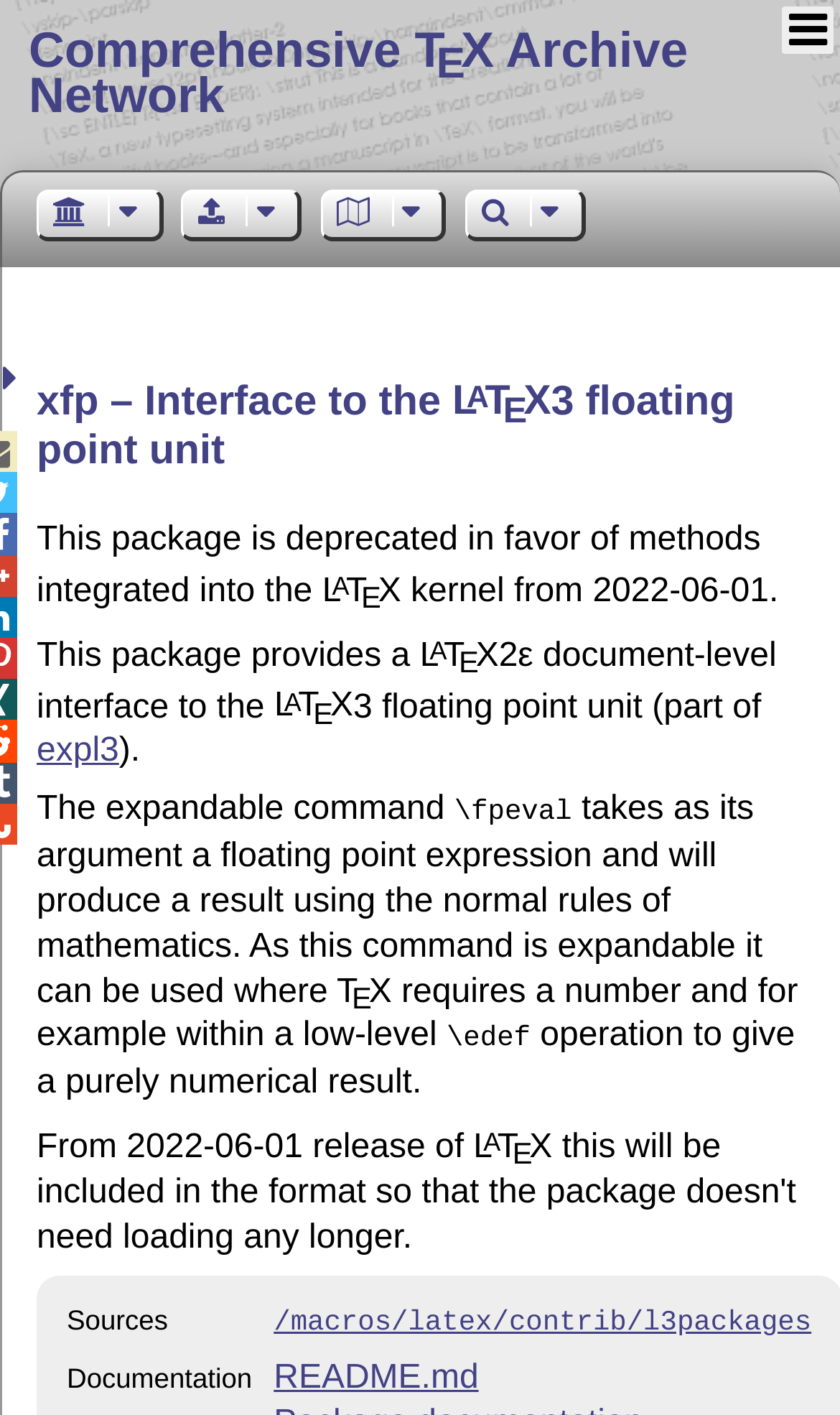Describe all visible elements and their arrangement on the webpage.

The webpage is about the CTAN package xfp, which provides an interface to the LaTeX3 floating point unit. At the top, there is a link to the Comprehensive T E X Archive Network. On the right side, there is a menu. Below the menu, there are several links with icons, including a search icon, a settings icon, a bell icon, and a question mark icon.

The main content of the page starts with a heading that describes the package xfp. Below the heading, there is a paragraph of text that explains that the package is deprecated in favor of methods integrated into the kernel from 2022-06-01. The text also provides a brief description of what the package does.

Following the paragraph, there are several lines of text that provide more details about the package. The text explains that the package provides a document-level interface to the LaTeX3 floating point unit and describes the expandable command `\fpeval`. The command takes a floating-point expression as its argument and produces a result using the normal rules of mathematics.

Further down the page, there is a section that describes the changes made to the package from 2022-06-01 release of LaTeX. Below this section, there is a table with two columns, labeled "Sources" and "/macros/latex/contrib/l3packages". The table contains a link to the sources of the package and a link to the Read Me file.

Overall, the webpage provides detailed information about the CTAN package xfp, including its description, functionality, and changes made to the package.